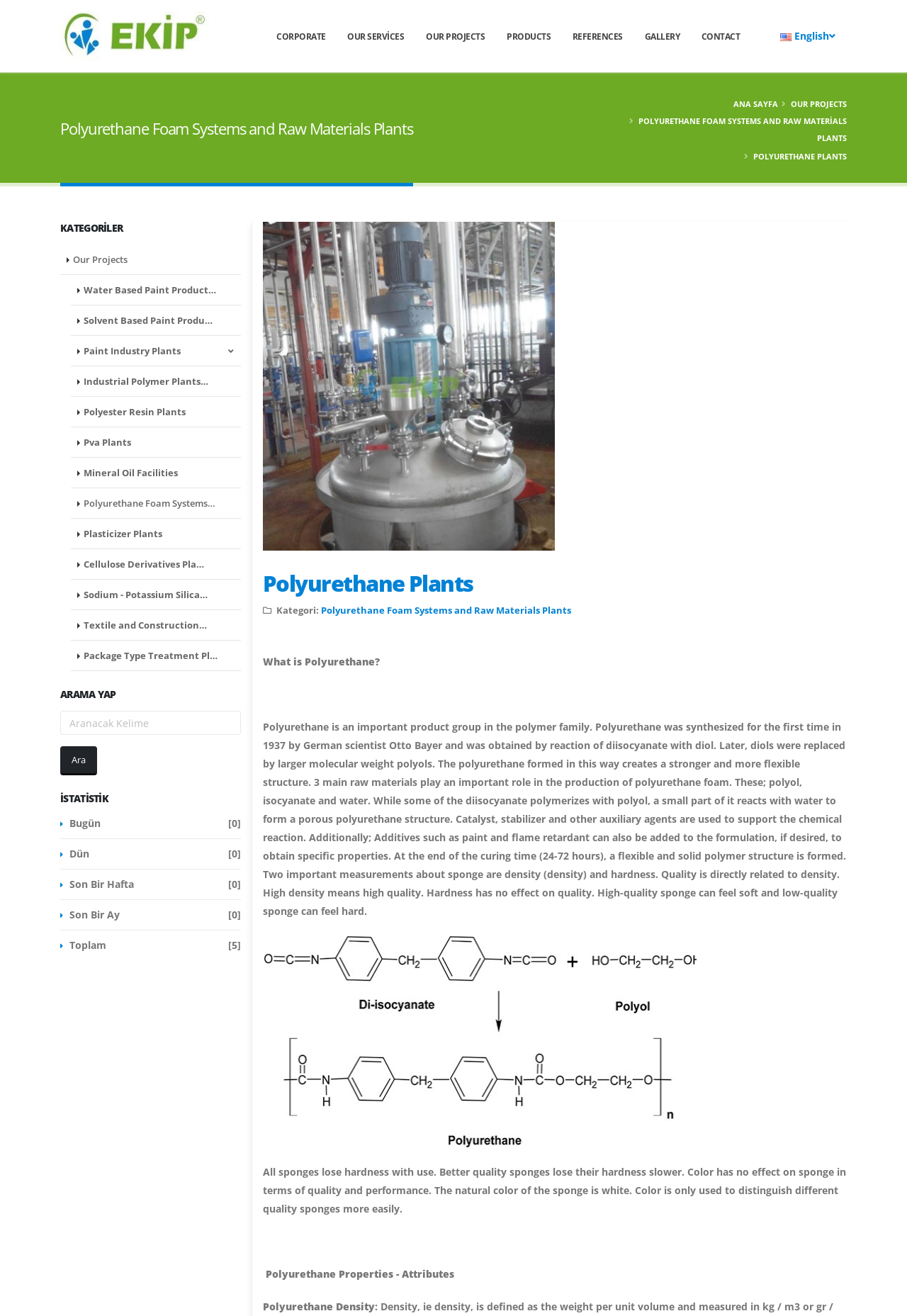Locate the bounding box coordinates of the clickable element to fulfill the following instruction: "Click the CONTACT link". Provide the coordinates as four float numbers between 0 and 1 in the format [left, top, right, bottom].

[0.762, 0.001, 0.827, 0.055]